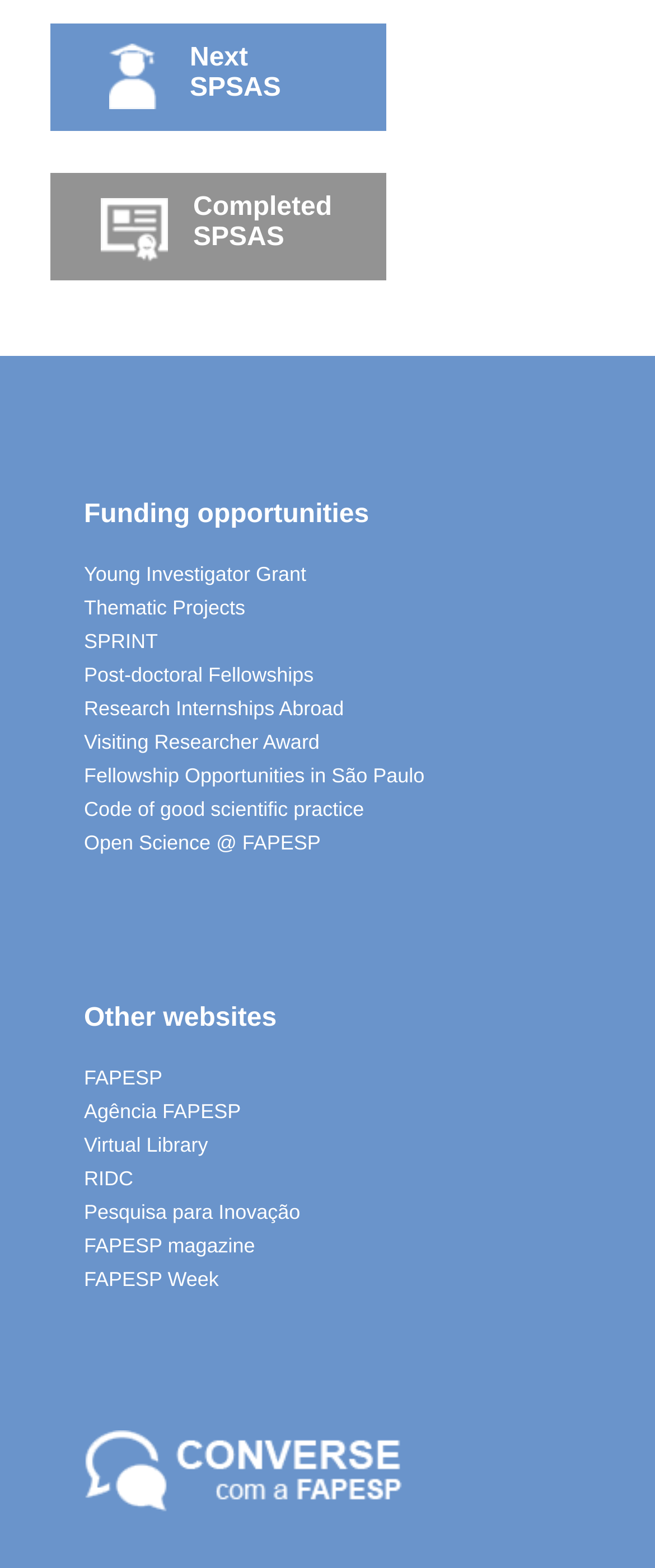Determine the bounding box coordinates of the clickable region to execute the instruction: "Follow on social media". The coordinates should be four float numbers between 0 and 1, denoted as [left, top, right, bottom].

None